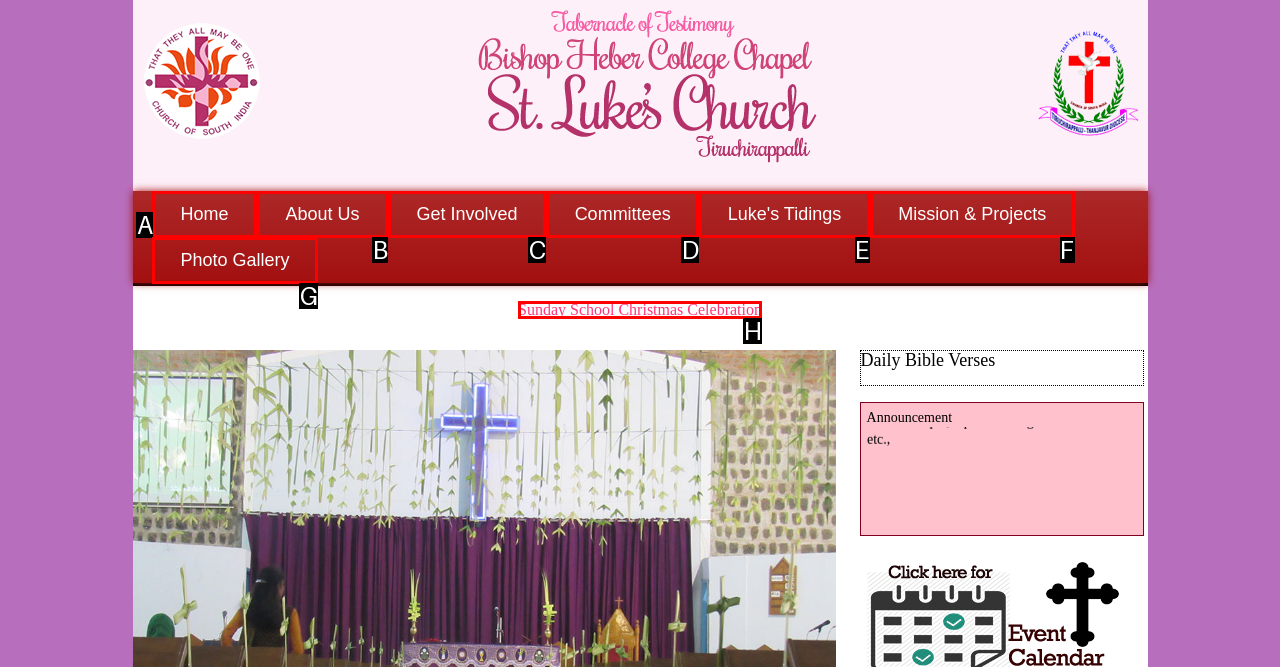Identify the letter corresponding to the UI element that matches this description: Committees
Answer using only the letter from the provided options.

D